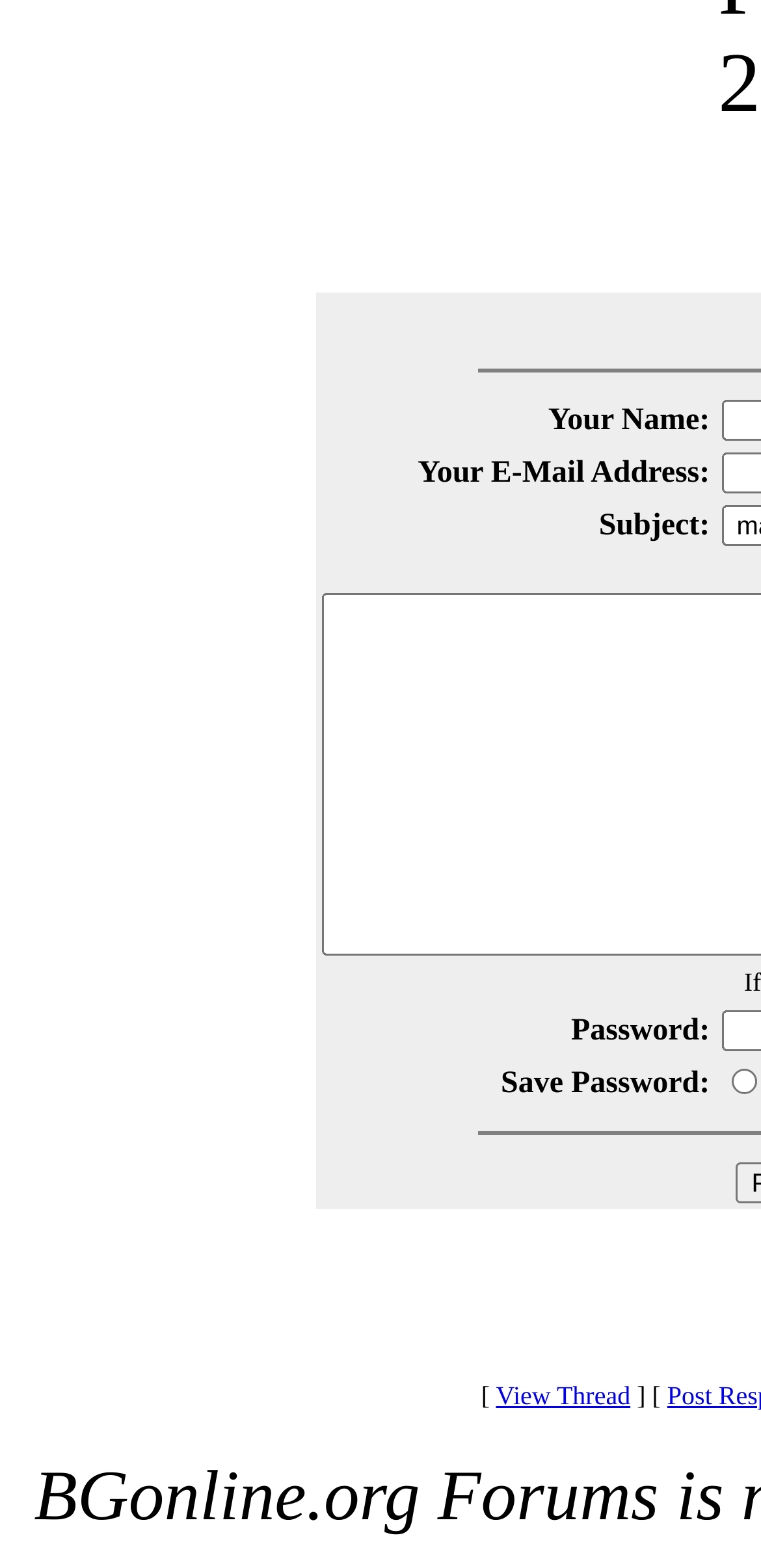Bounding box coordinates should be provided in the format (top-left x, top-left y, bottom-right x, bottom-right y) with all values between 0 and 1. Identify the bounding box for this UI element: View Thread

[0.652, 0.881, 0.828, 0.899]